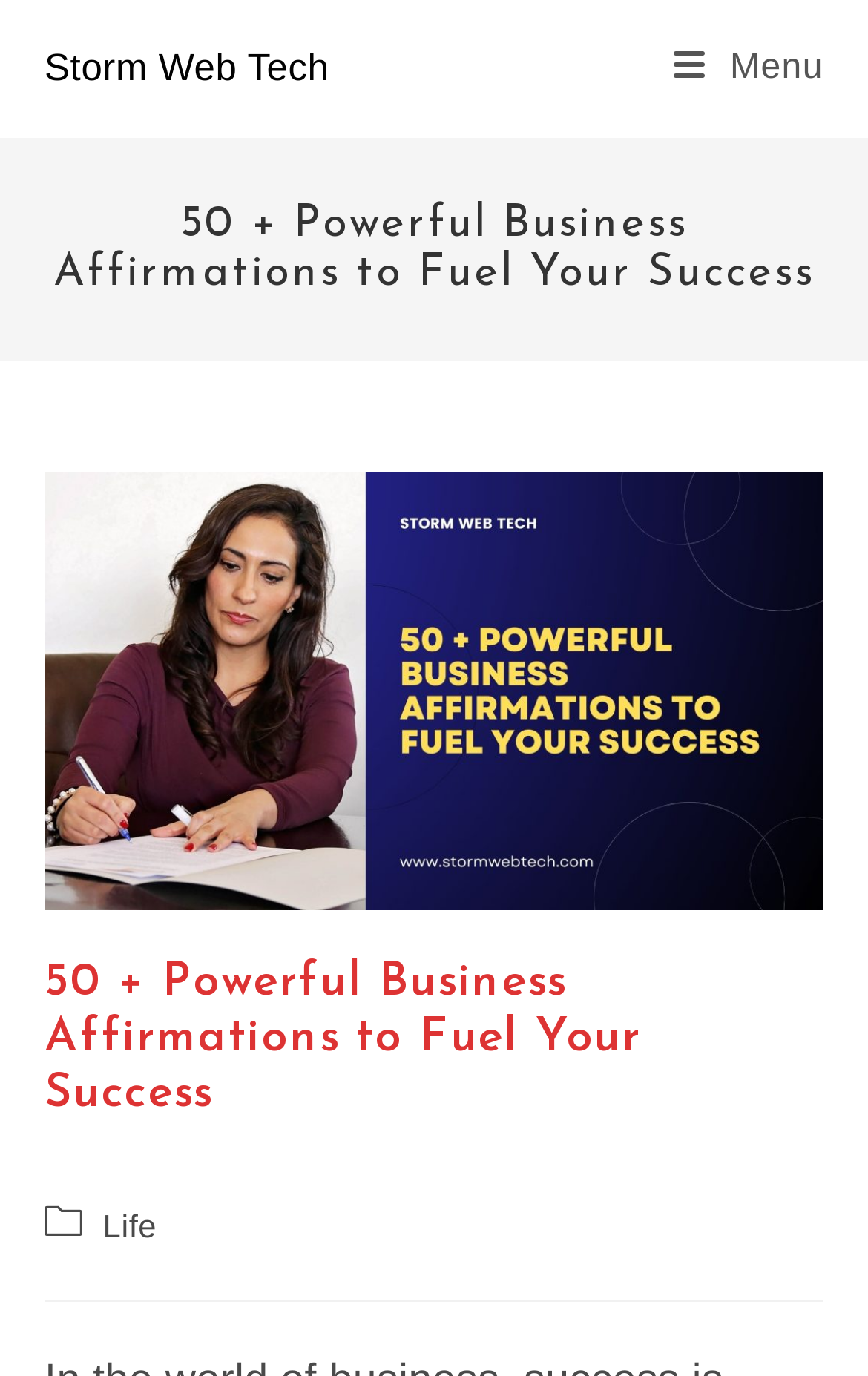What is the category of this post?
Please respond to the question with a detailed and informative answer.

I found the answer by looking at the header section of the webpage, where it says 'Post category:' followed by a link 'Life', which indicates the category of the post.